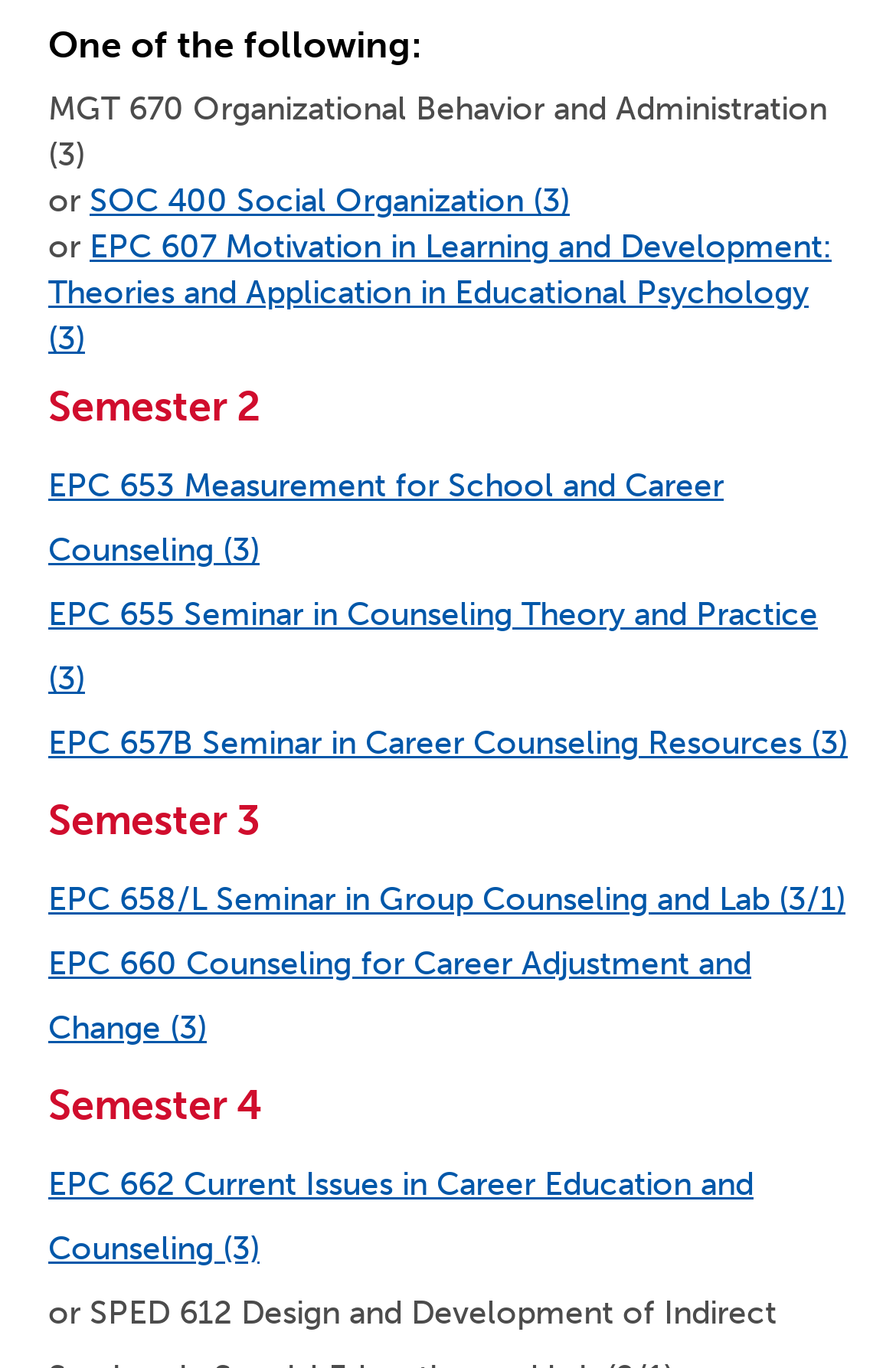Reply to the question with a single word or phrase:
What is the credit hour for MGT 670 Organizational Behavior and Administration?

3